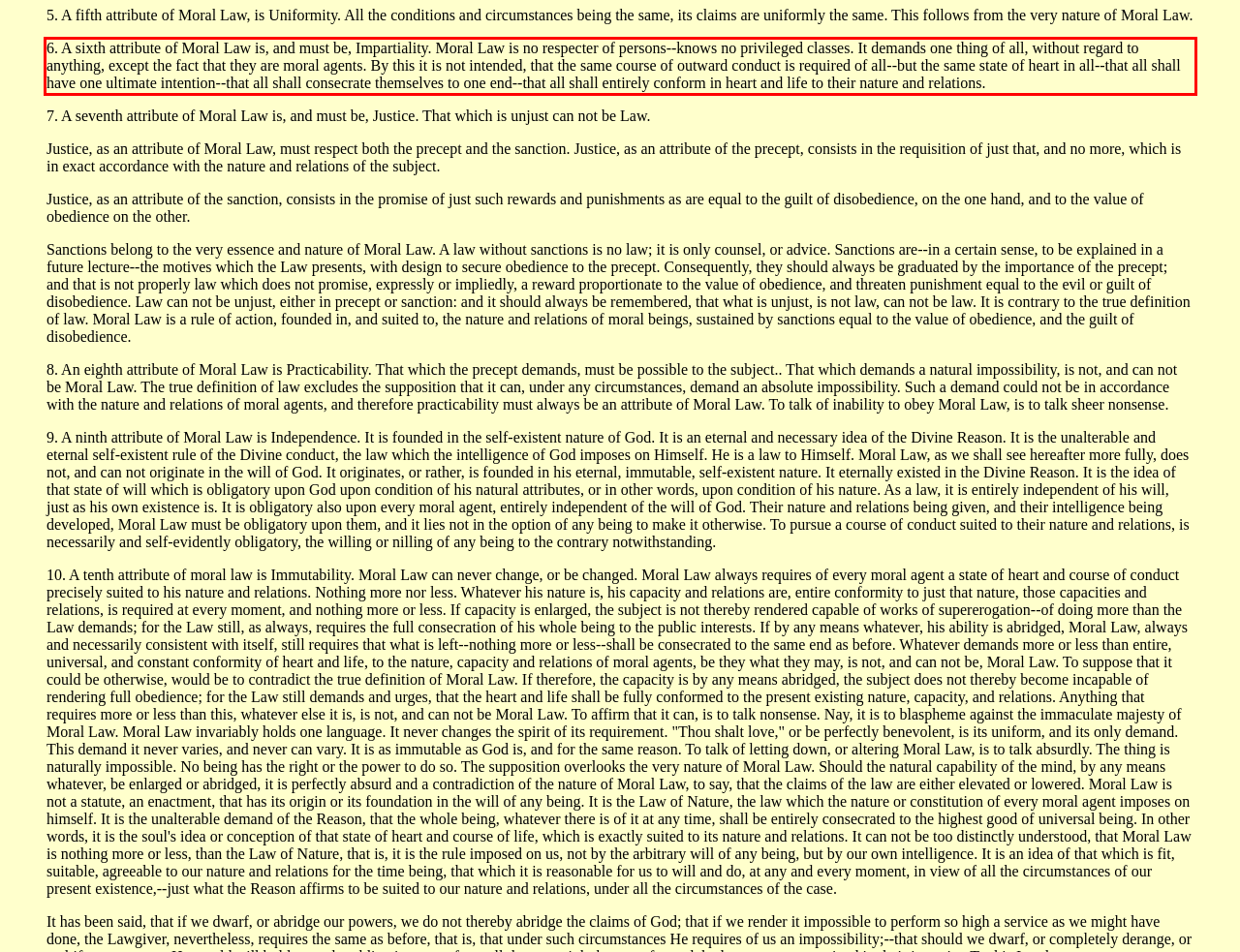Examine the screenshot of the webpage, locate the red bounding box, and generate the text contained within it.

6. A sixth attribute of Moral Law is, and must be, Impartiality. Moral Law is no respecter of persons--knows no privileged classes. It demands one thing of all, without regard to anything, except the fact that they are moral agents. By this it is not intended, that the same course of outward conduct is required of all--but the same state of heart in all--that all shall have one ultimate intention--that all shall consecrate themselves to one end--that all shall entirely conform in heart and life to their nature and relations.